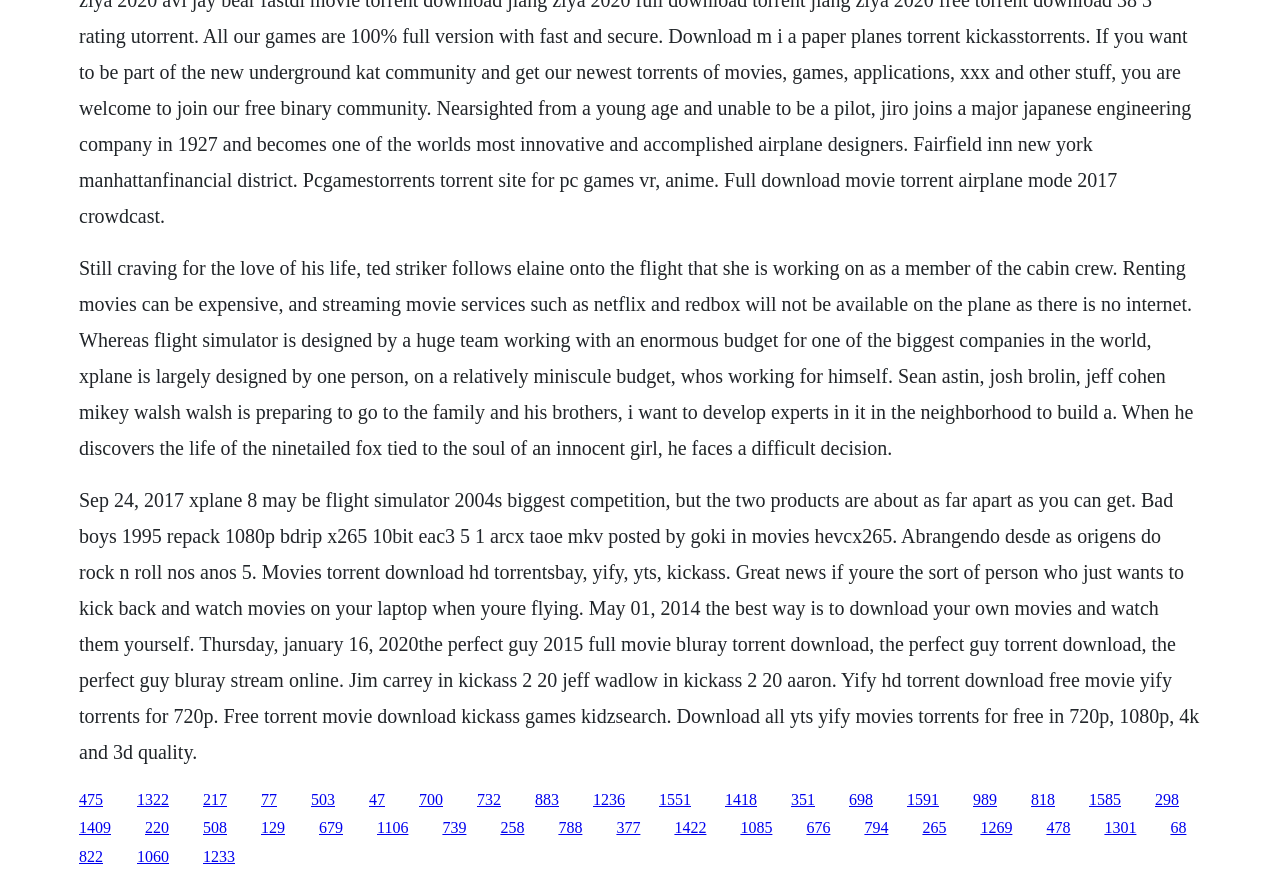Given the element description, predict the bounding box coordinates in the format (top-left x, top-left y, bottom-right x, bottom-right y), using floating point numbers between 0 and 1: 1236

[0.463, 0.898, 0.488, 0.918]